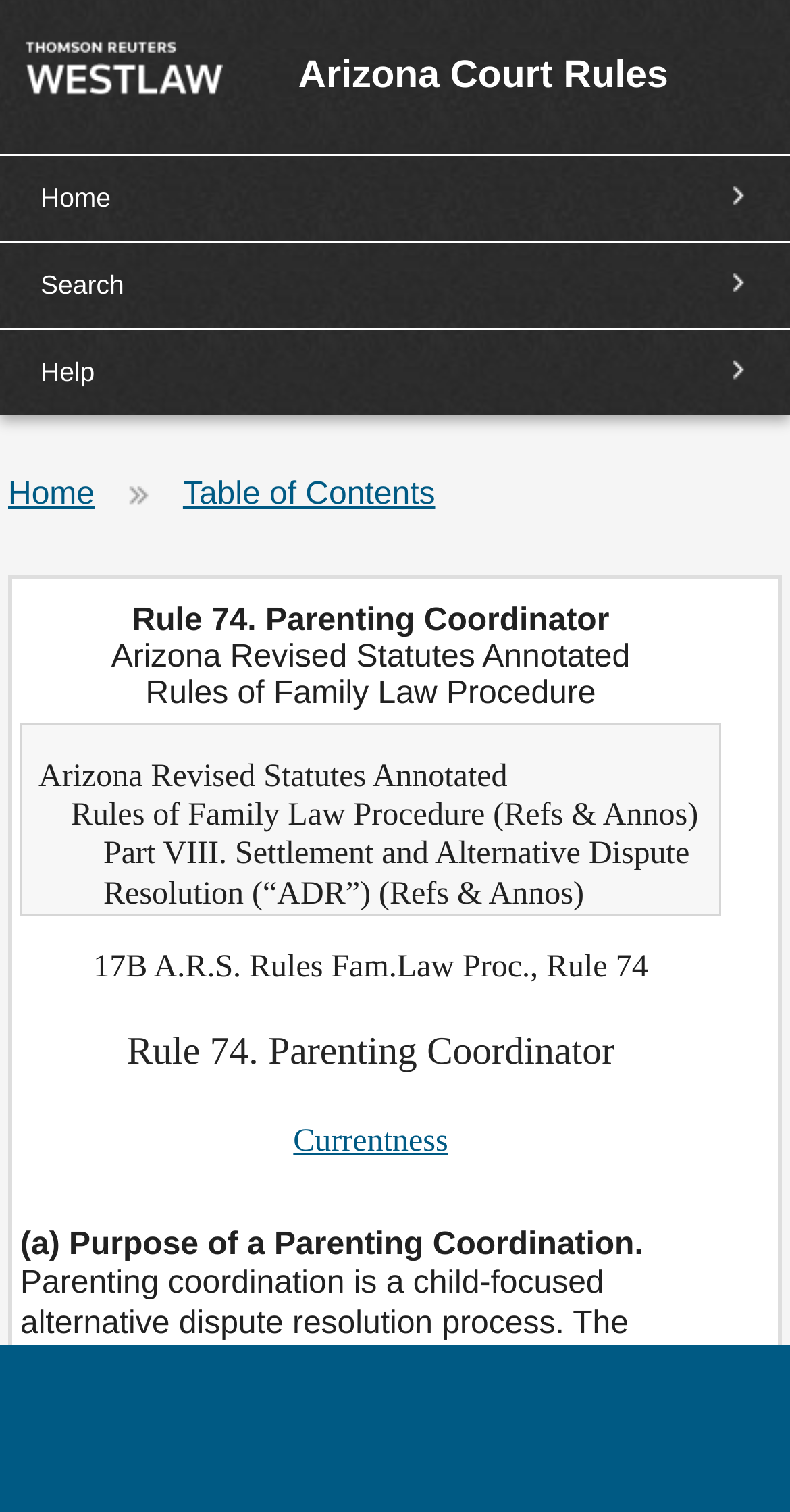Identify and provide the bounding box for the element described by: "Table of Contents".

[0.232, 0.316, 0.551, 0.339]